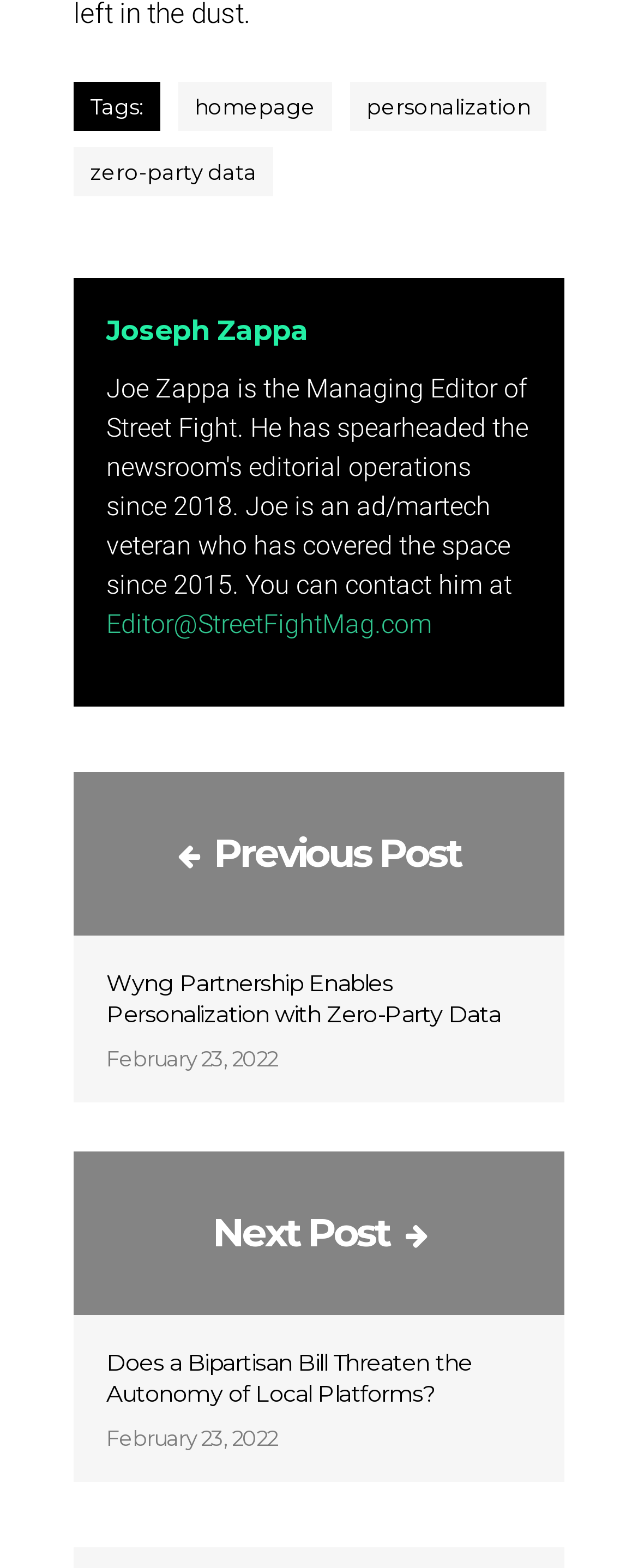Locate the bounding box coordinates of the region to be clicked to comply with the following instruction: "Click on 'Smiley Reaction'". The coordinates must be four float numbers between 0 and 1, in the form [left, top, right, bottom].

None